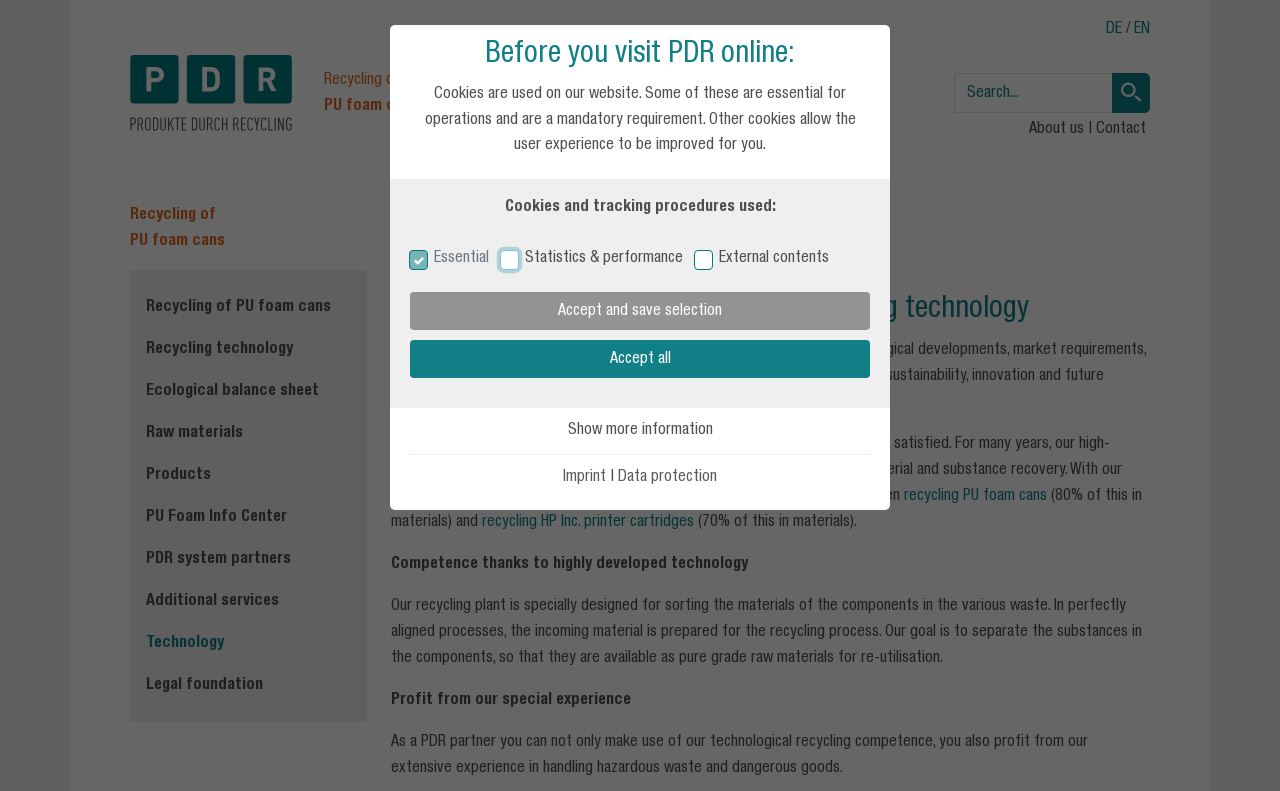Find the bounding box coordinates for the HTML element described in this sentence: "name="tx_indexedsearch_pi2[search][sword]" placeholder="Search..."". Provide the coordinates as four float numbers between 0 and 1, in the format [left, top, right, bottom].

[0.745, 0.092, 0.87, 0.143]